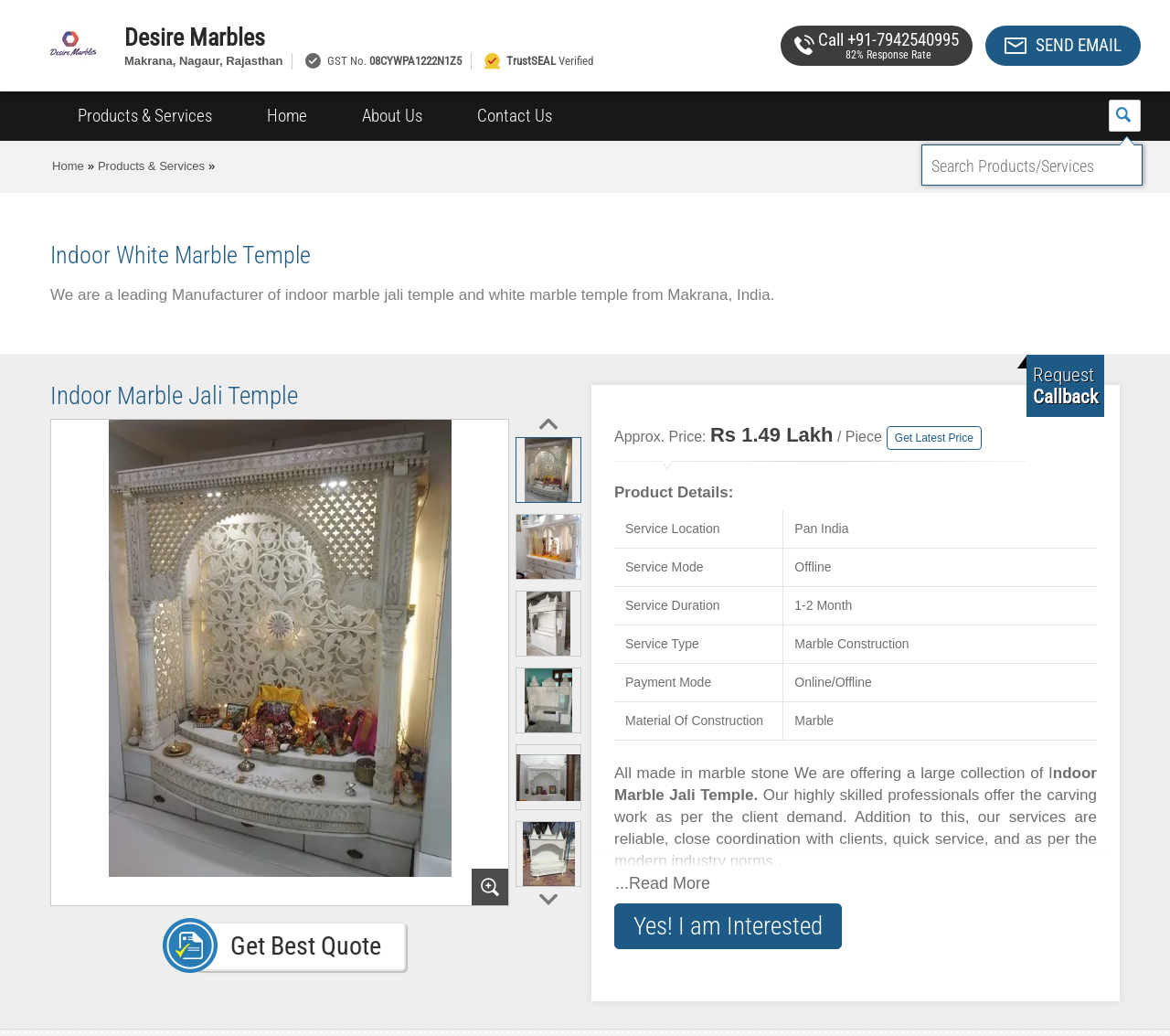Can you pinpoint the bounding box coordinates for the clickable element required for this instruction: "Search for products or services"? The coordinates should be four float numbers between 0 and 1, i.e., [left, top, right, bottom].

[0.788, 0.142, 0.976, 0.178]